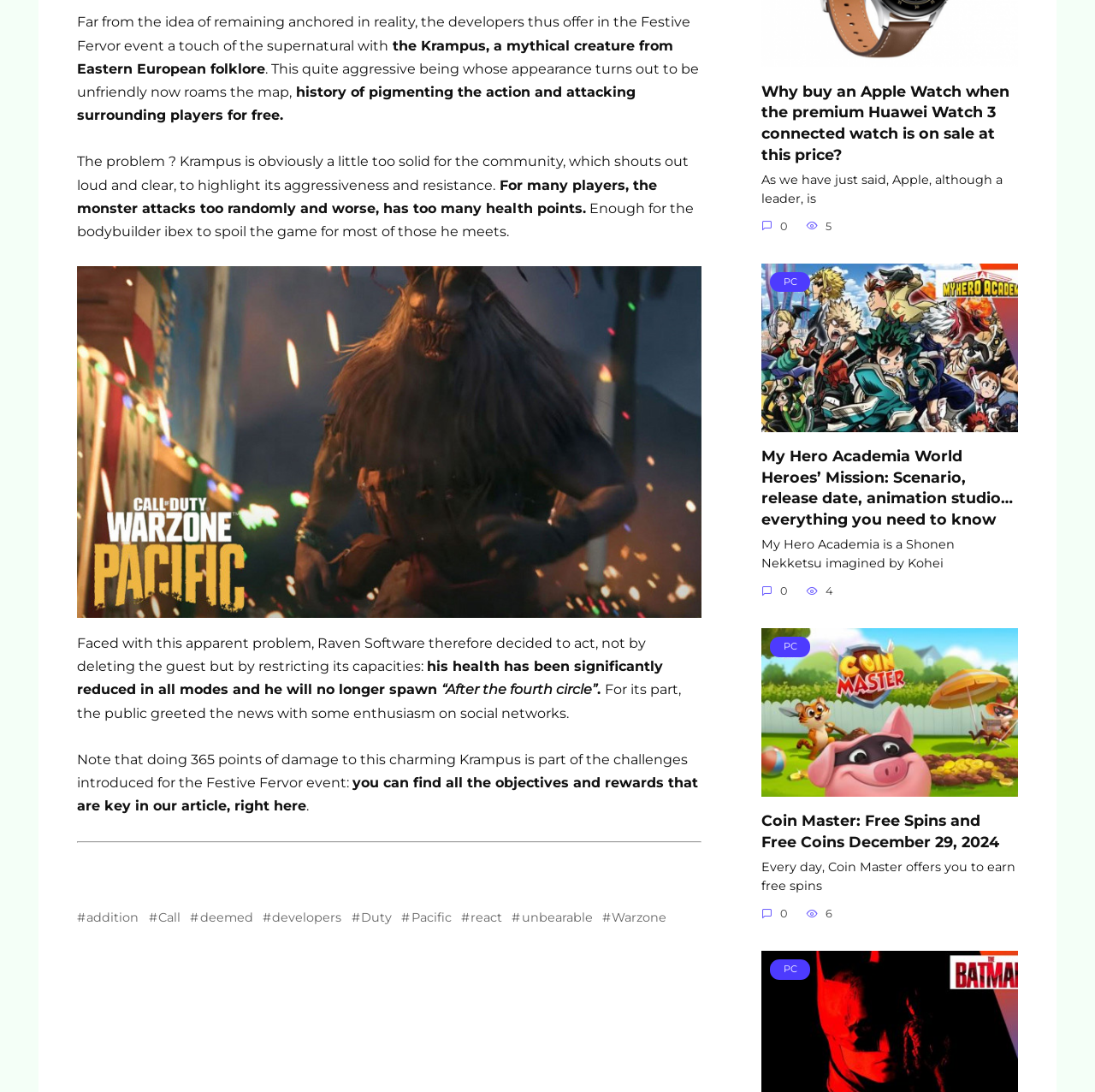Please specify the bounding box coordinates of the region to click in order to perform the following instruction: "Click the link to read about Call of Duty Warzone Pacific".

[0.07, 0.833, 0.165, 0.847]